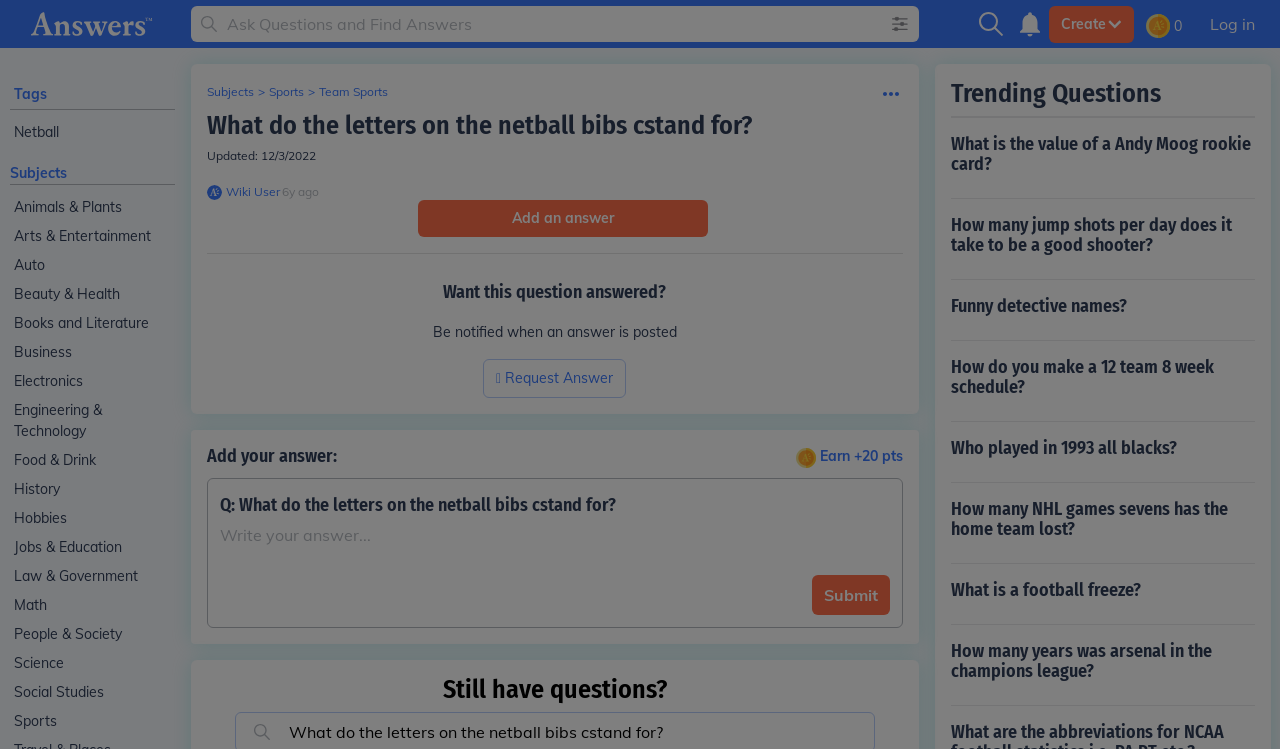Please find the bounding box coordinates of the section that needs to be clicked to achieve this instruction: "Ask a question".

[0.177, 0.008, 0.67, 0.056]